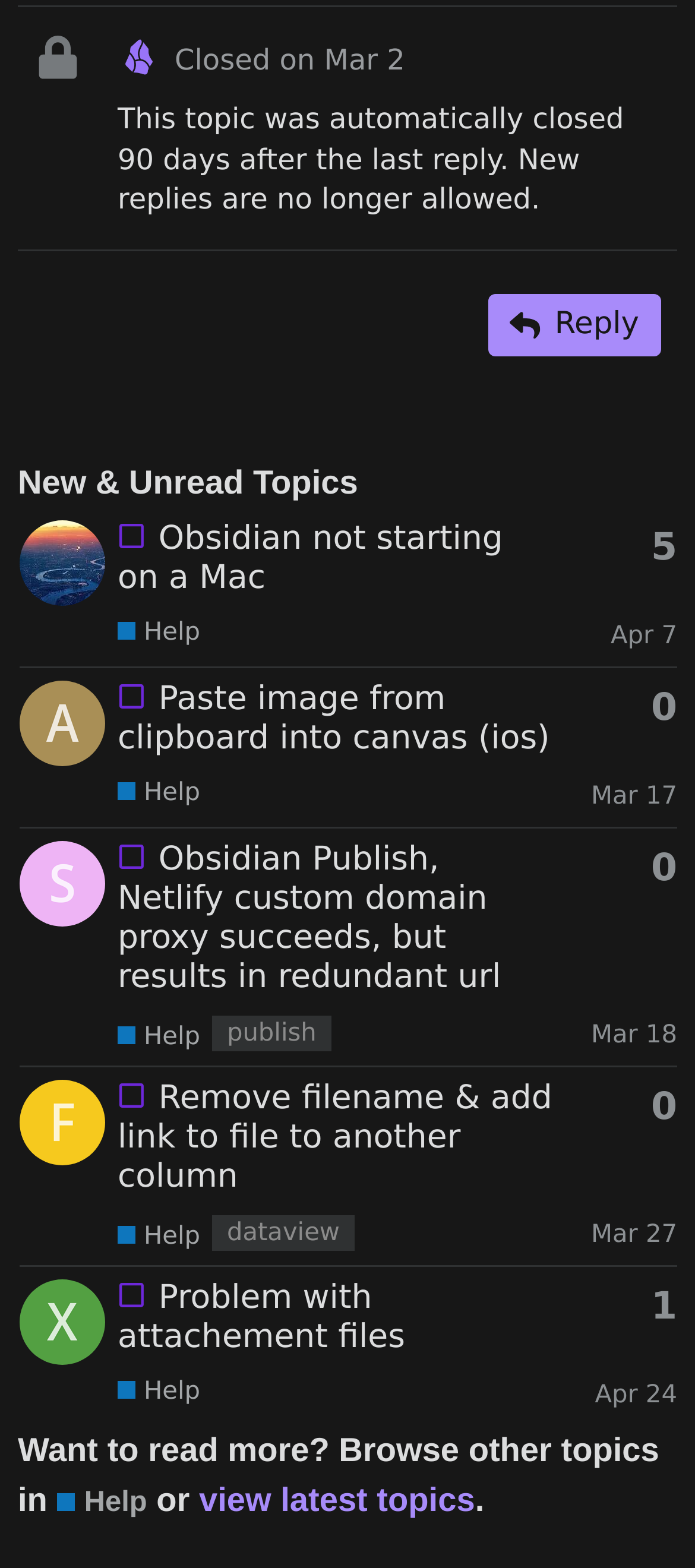Find the bounding box coordinates of the area to click in order to follow the instruction: "Get help from fellow Obsidian users".

[0.169, 0.395, 0.288, 0.414]